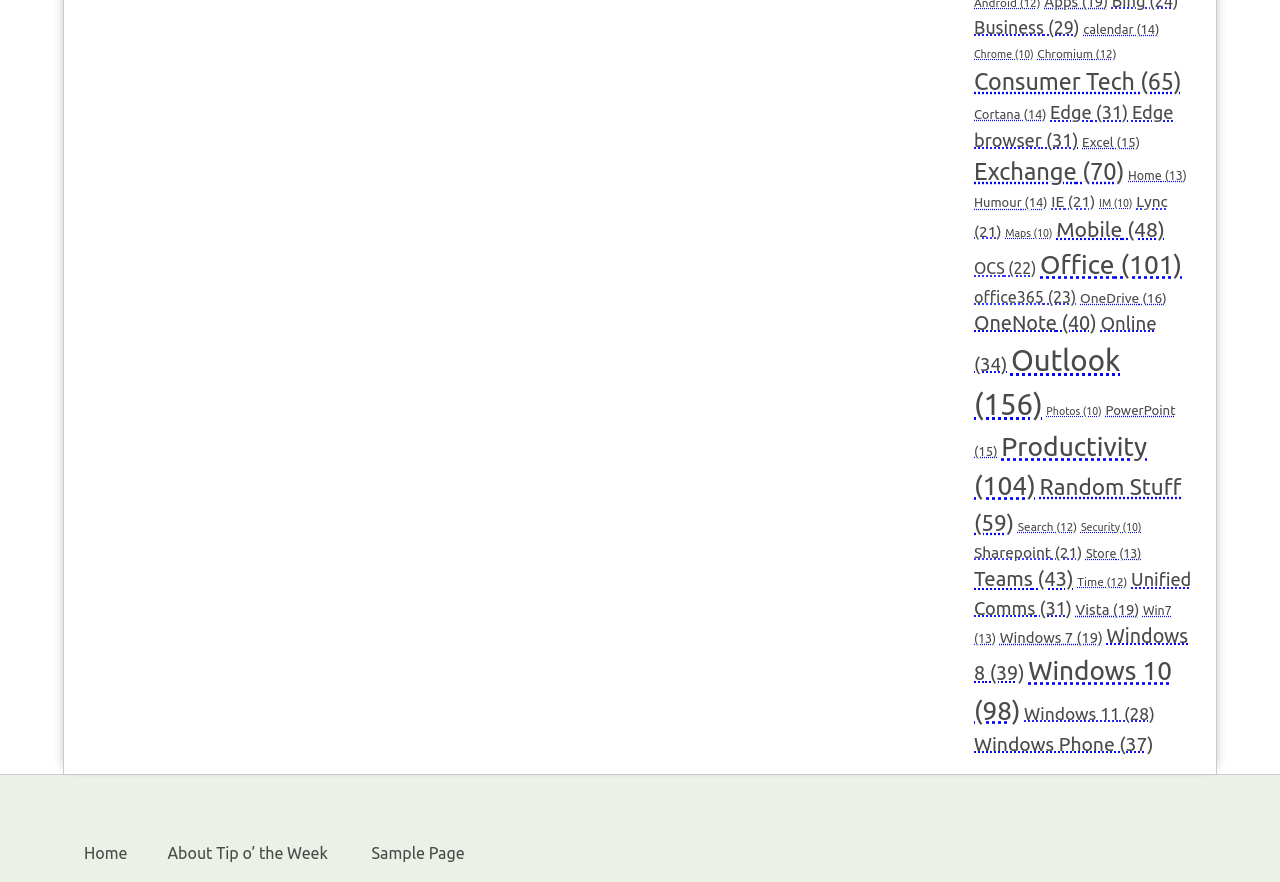Is the 'Edge browser' category above or below the 'Excel' category?
Provide an in-depth and detailed answer to the question.

I compared the y1 and y2 coordinates of the bounding boxes of the 'Edge browser' and 'Excel' links and found that the 'Edge browser' link has a smaller y1 value, which means it is above the 'Excel' link.